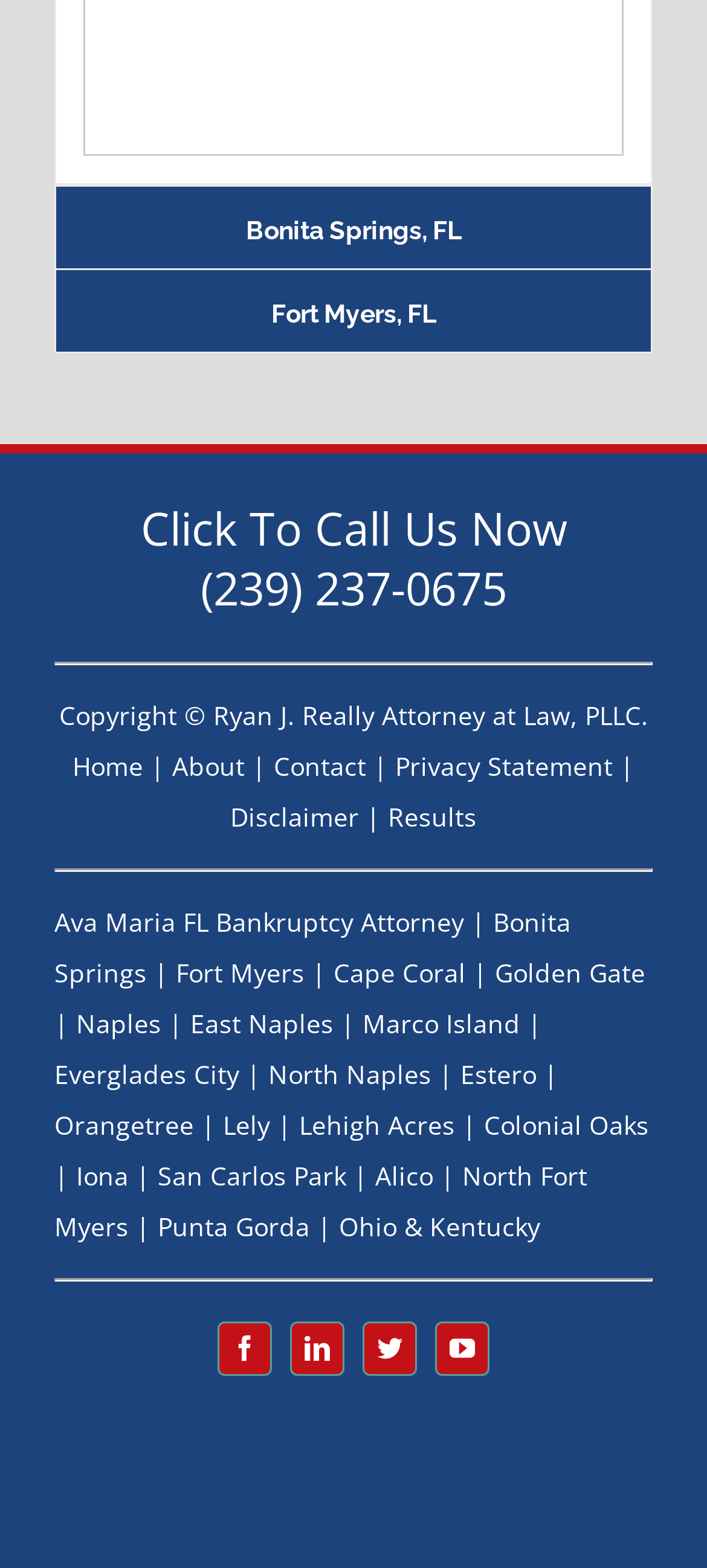Determine the bounding box coordinates for the area that needs to be clicked to fulfill this task: "View results". The coordinates must be given as four float numbers between 0 and 1, i.e., [left, top, right, bottom].

[0.549, 0.51, 0.674, 0.532]